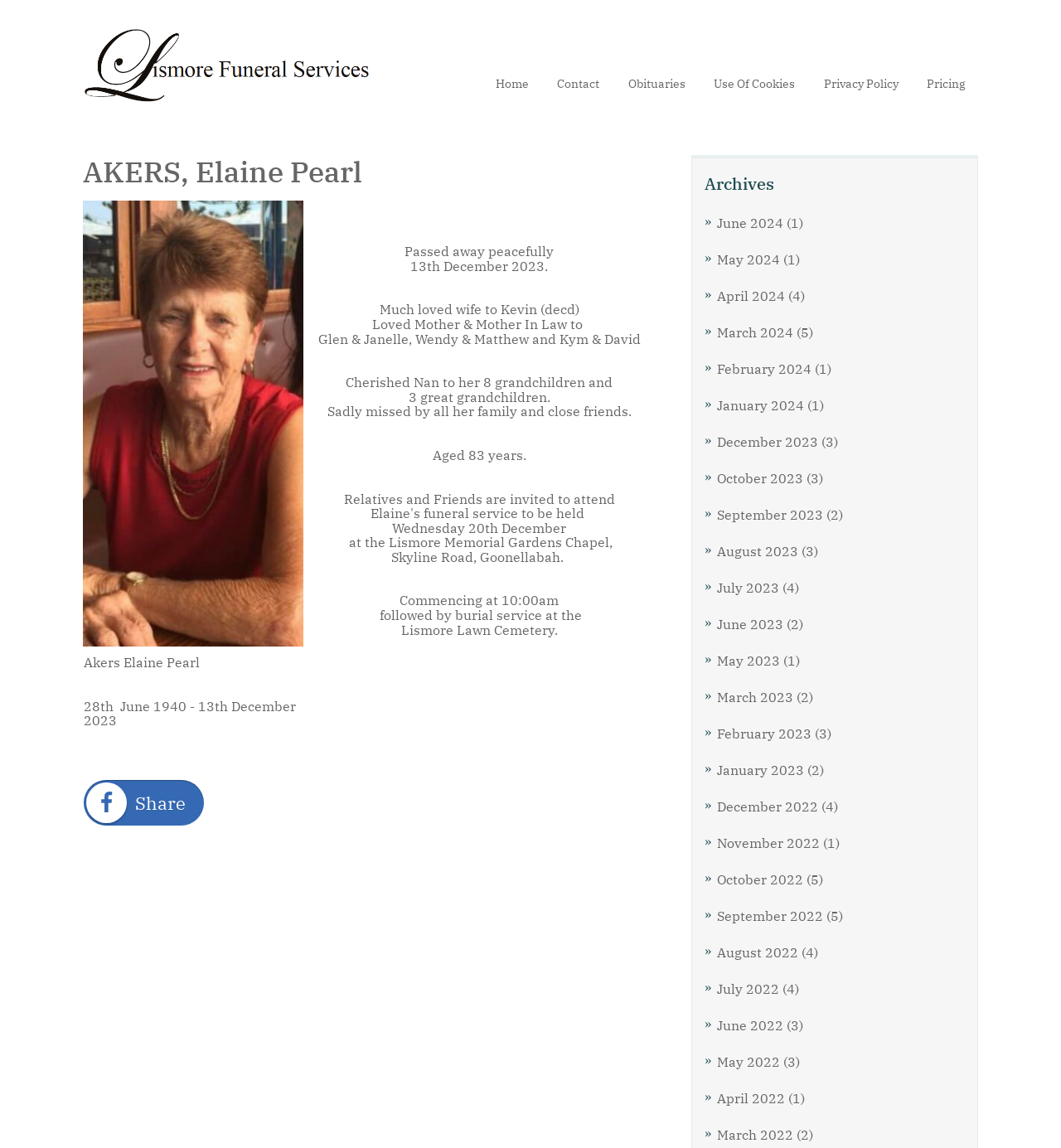Find the bounding box of the web element that fits this description: "August 2022".

[0.676, 0.822, 0.753, 0.837]